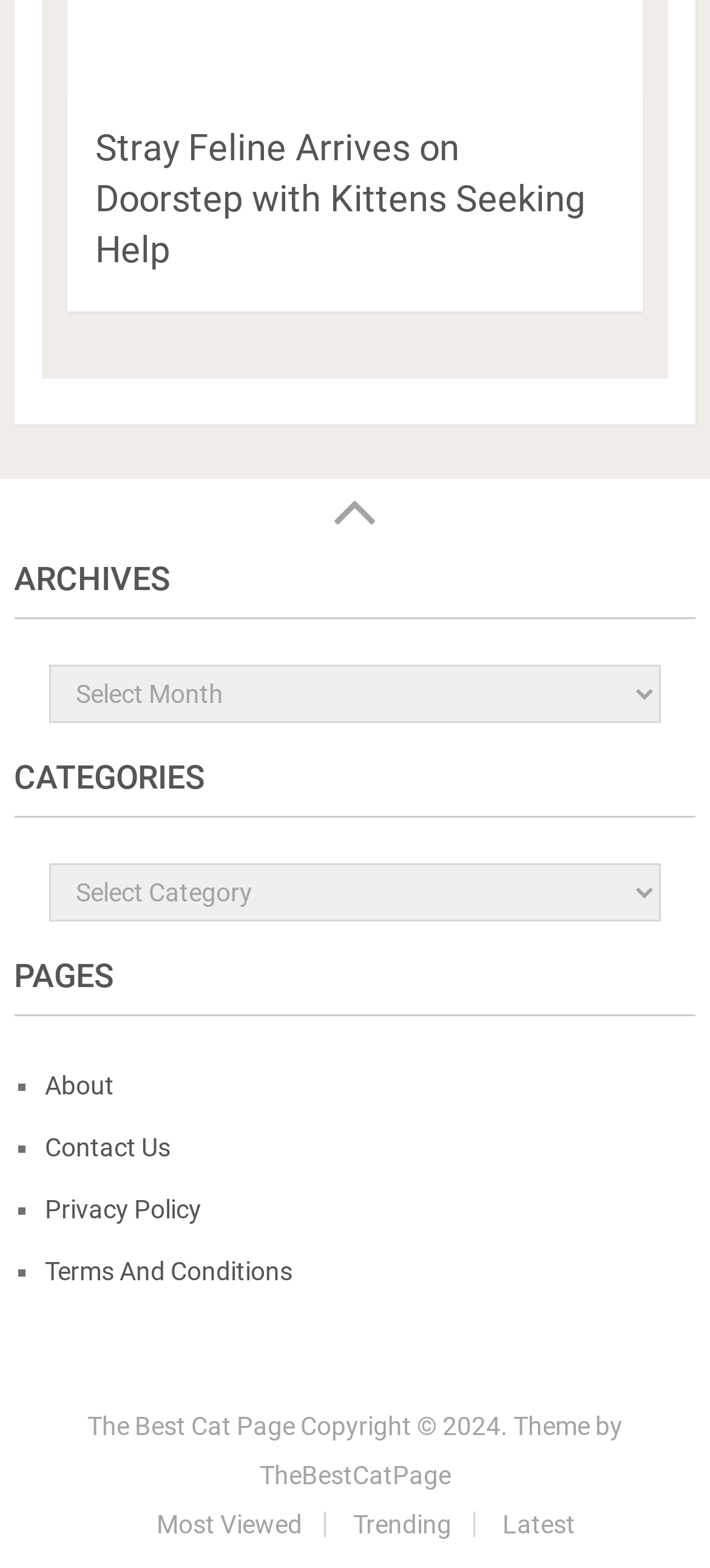What is the last item in the pages section?
Based on the image, provide your answer in one word or phrase.

Terms And Conditions